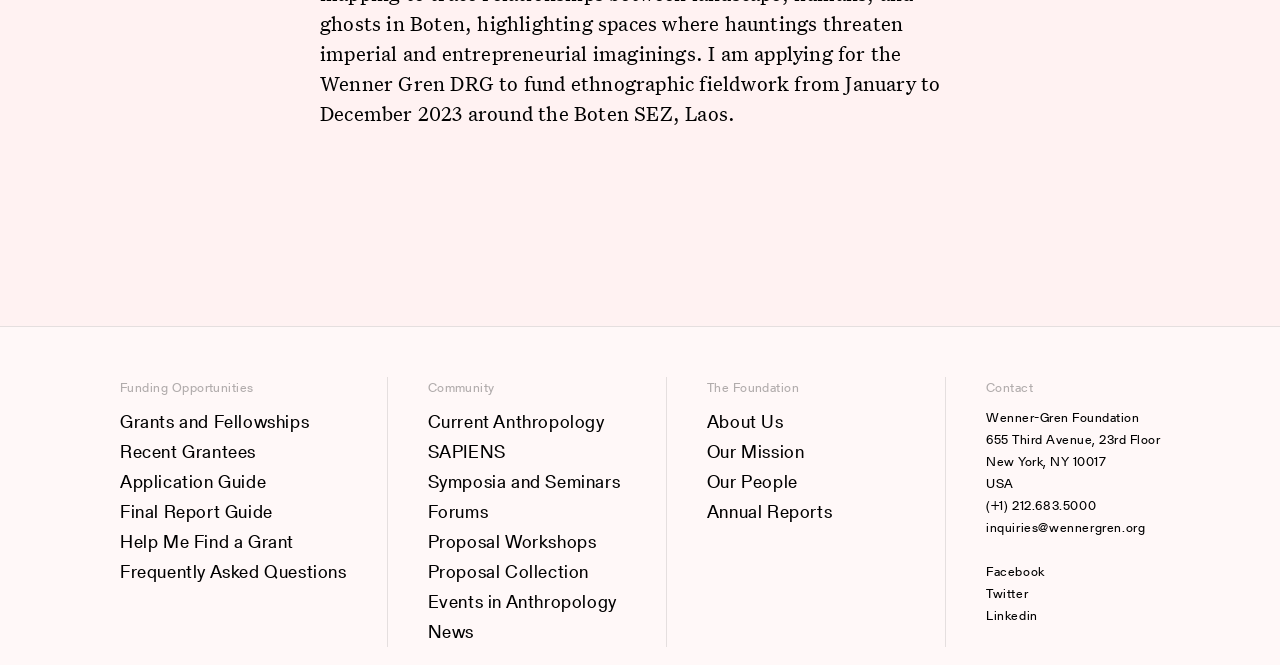Refer to the image and provide an in-depth answer to the question:
What is the name of the foundation?

I found the answer by looking at the footer section of the webpage, where I saw a navigation menu with the title 'The Foundation'. Under this menu, I found a static text element with the text 'Wenner-Gren Foundation', which is likely the name of the foundation.